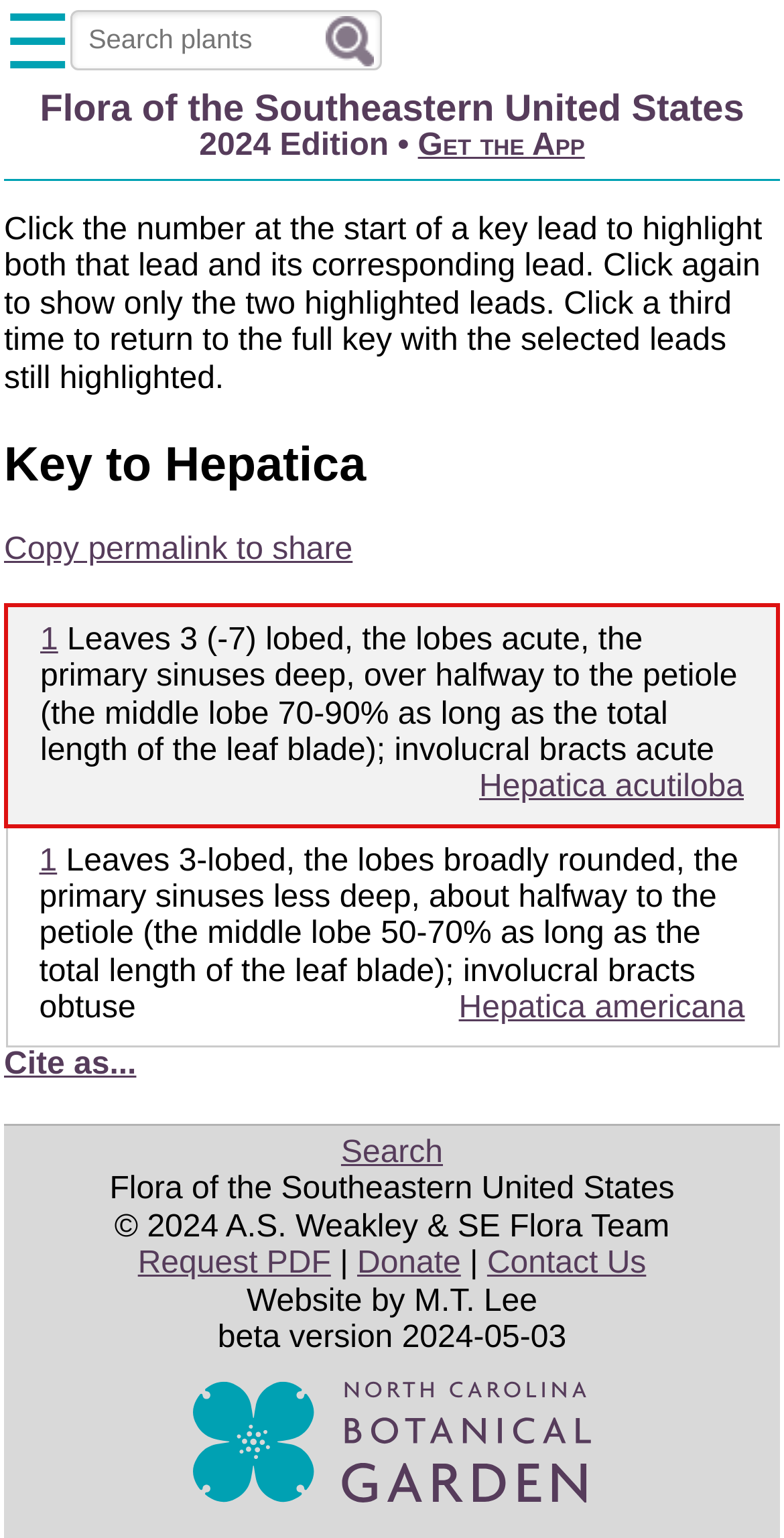Please specify the bounding box coordinates of the clickable region necessary for completing the following instruction: "Search for plants". The coordinates must consist of four float numbers between 0 and 1, i.e., [left, top, right, bottom].

[0.09, 0.006, 0.487, 0.046]